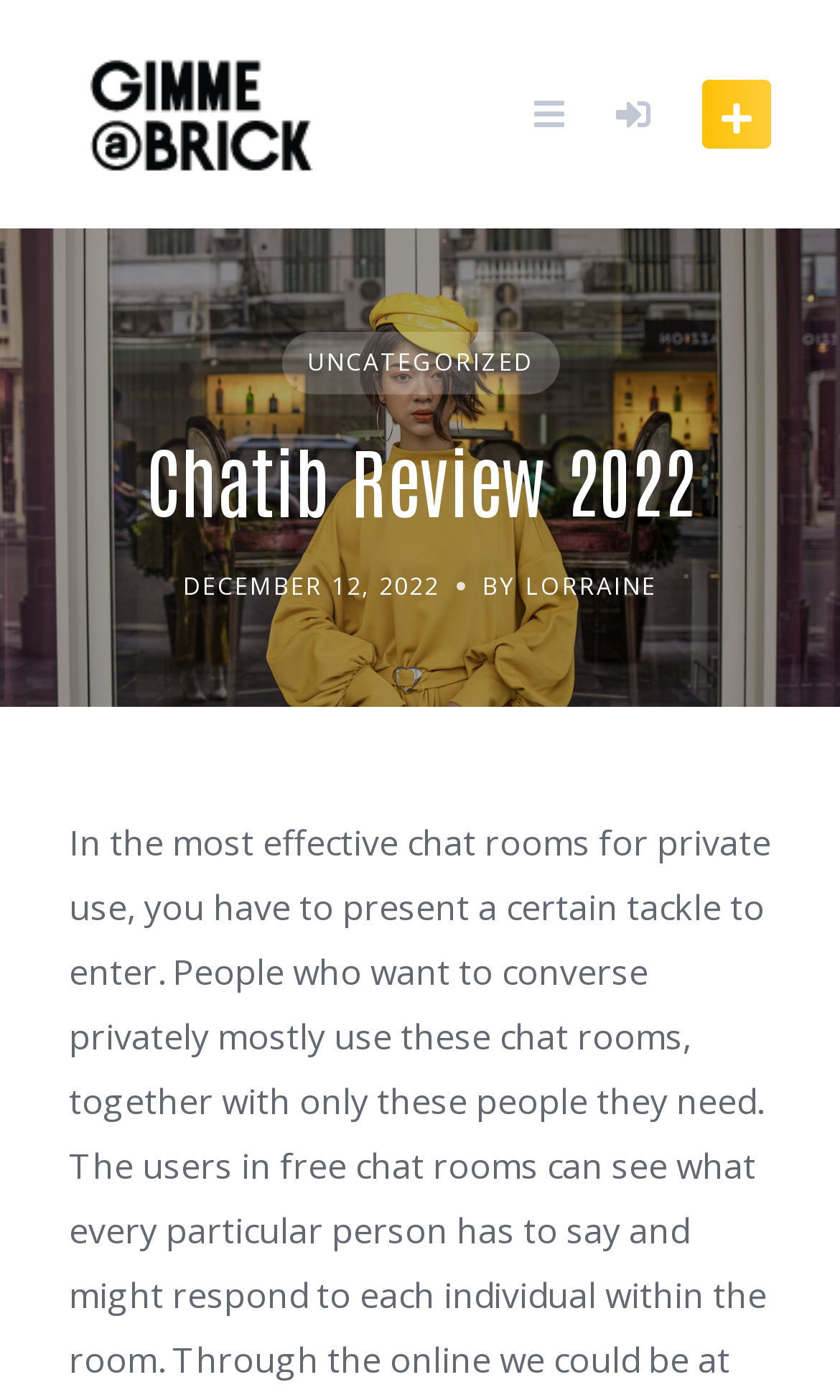How many social media links are there?
Give a one-word or short-phrase answer derived from the screenshot.

3